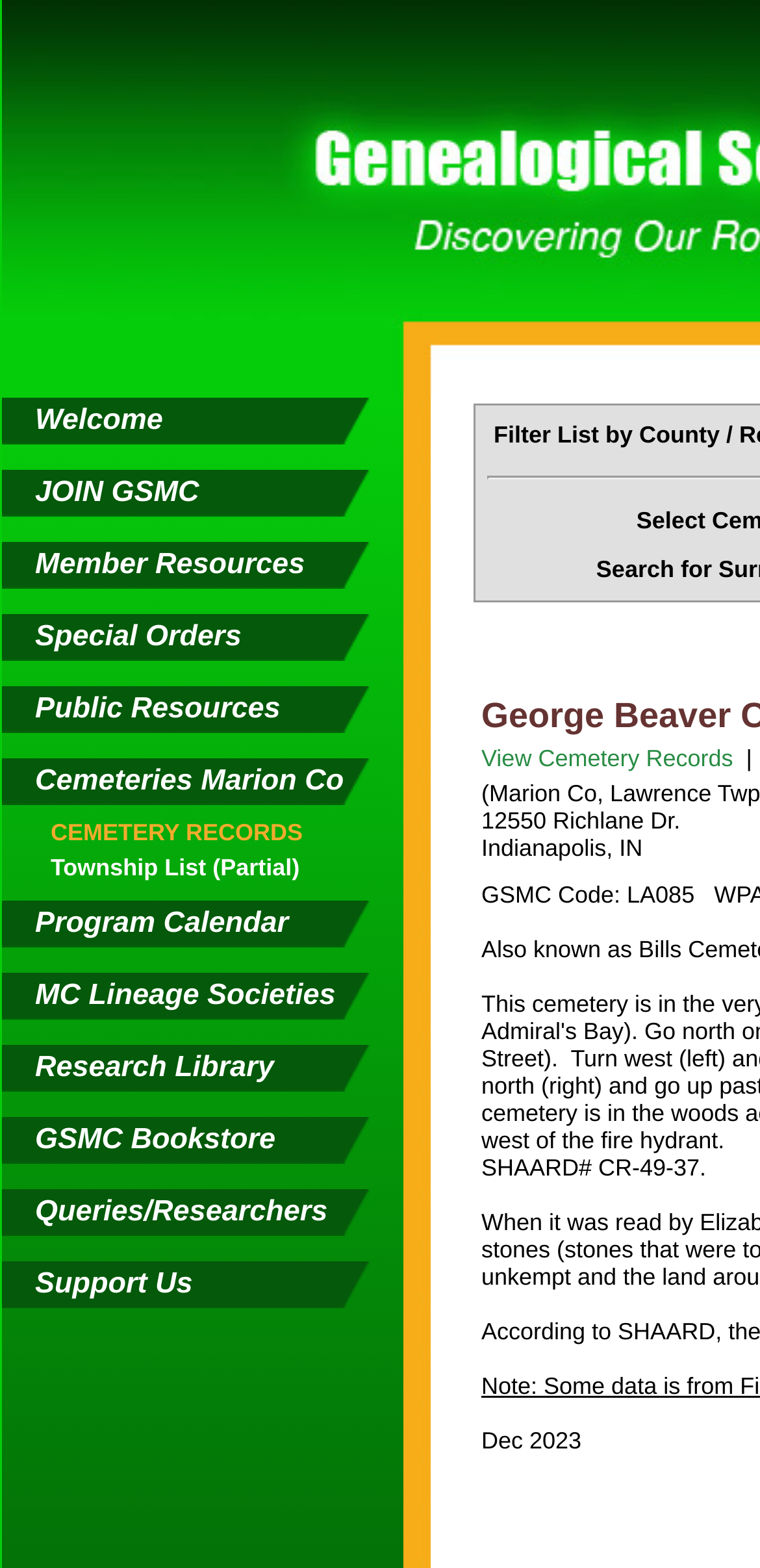Could you indicate the bounding box coordinates of the region to click in order to complete this instruction: "Click on Welcome".

[0.046, 0.257, 0.214, 0.278]